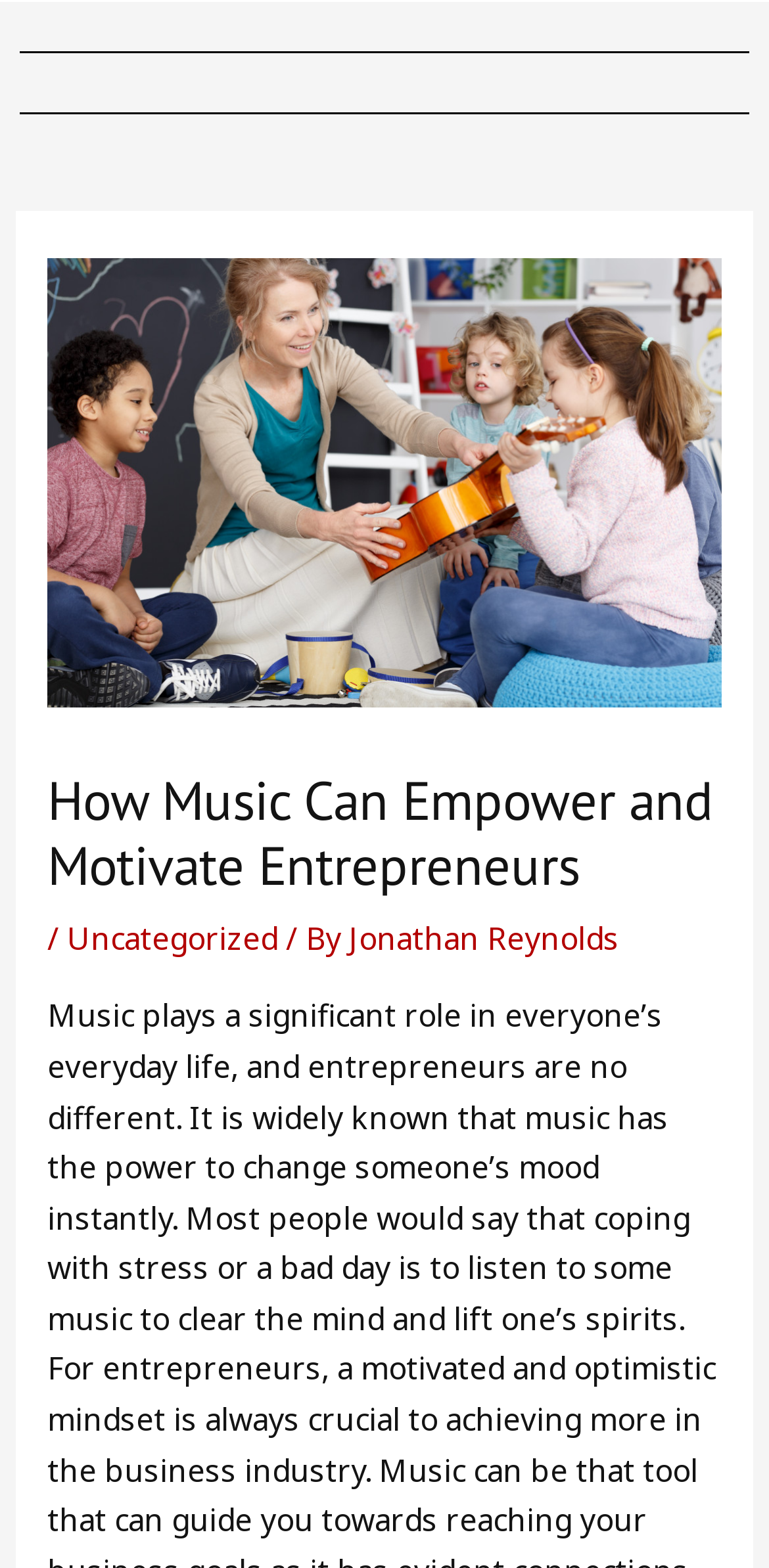Using the description: "Uncategorized", identify the bounding box of the corresponding UI element in the screenshot.

[0.087, 0.585, 0.361, 0.613]